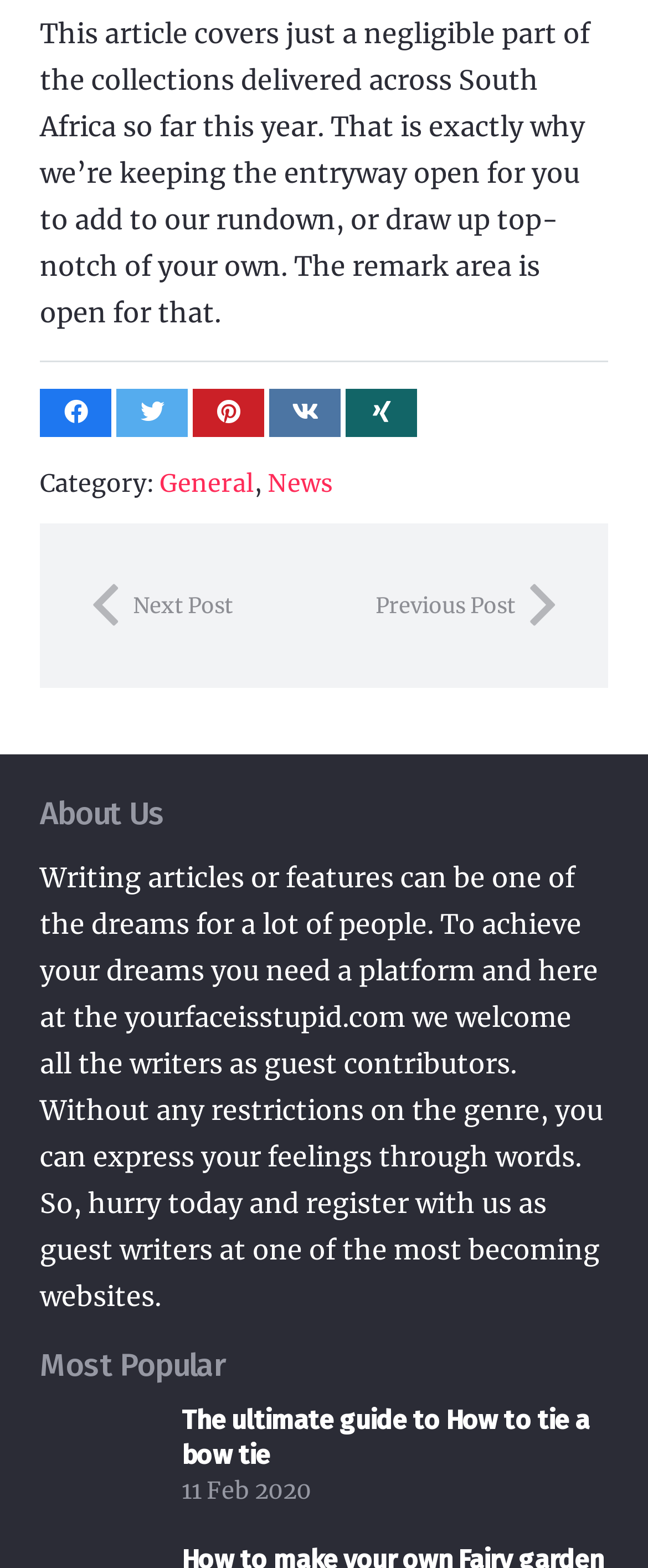Please identify the bounding box coordinates of the clickable area that will allow you to execute the instruction: "Share this article".

[0.062, 0.248, 0.172, 0.278]